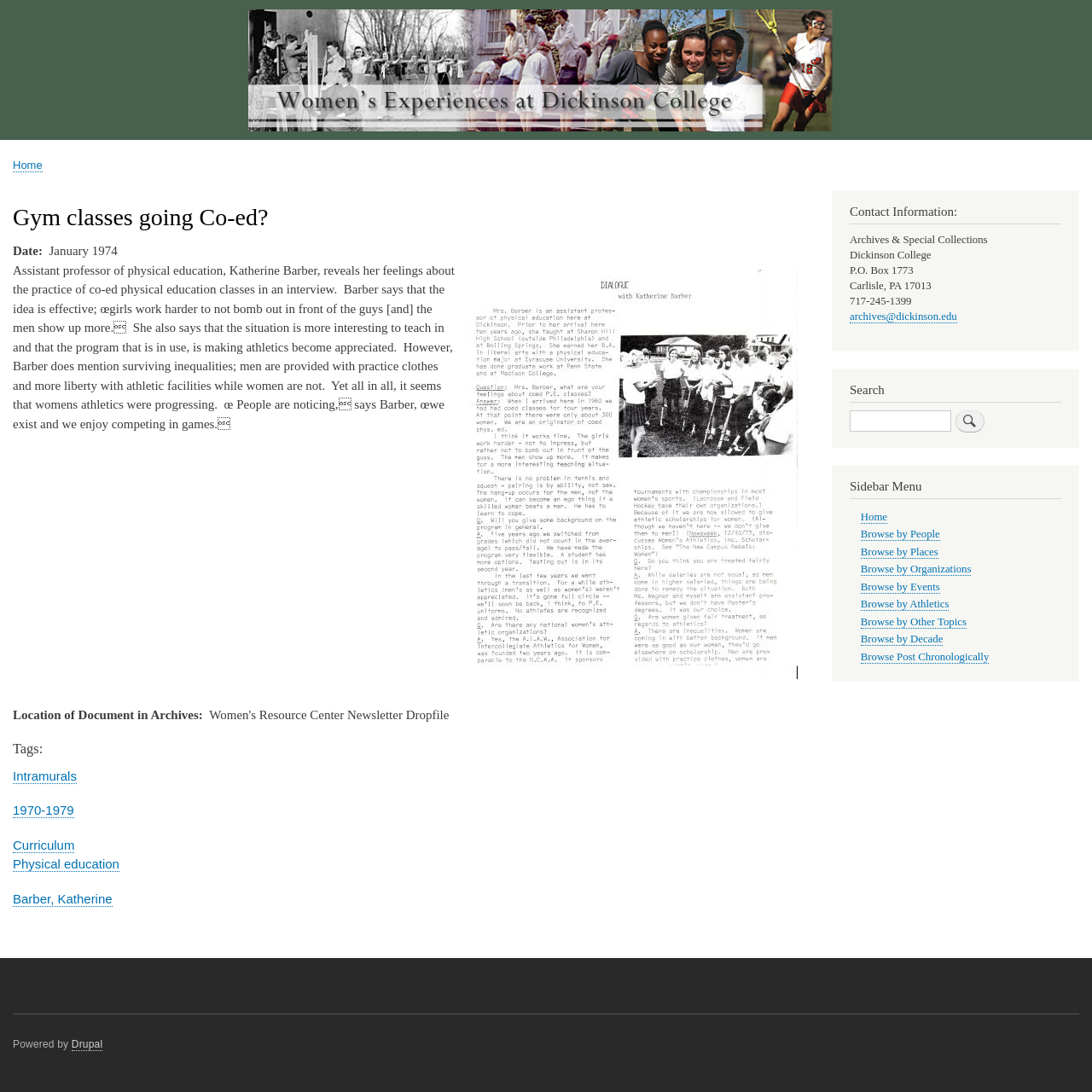What is the date mentioned in the article?
Please respond to the question with a detailed and thorough explanation.

I found the date by looking at the static text element with the text 'January 1974' which is located below the title of the article.